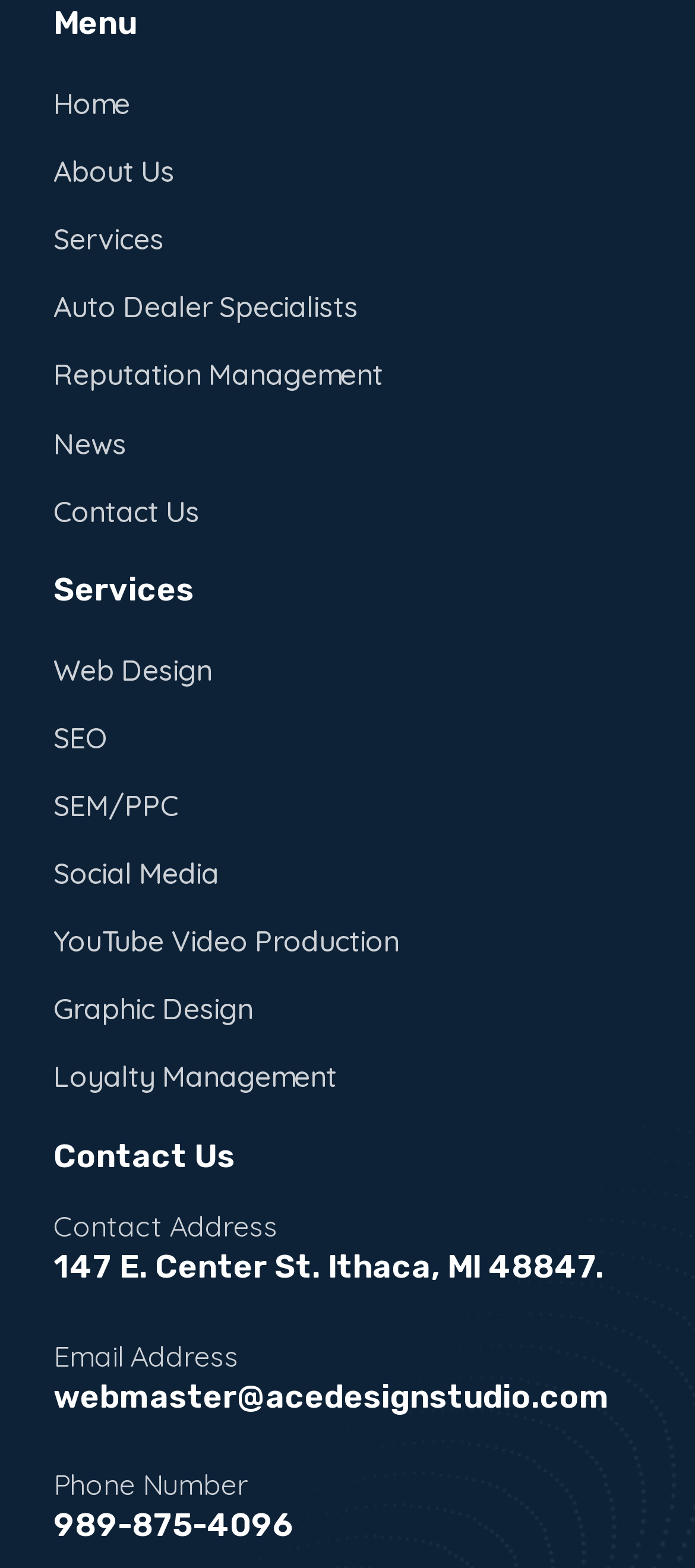Please provide a one-word or short phrase answer to the question:
What is the phone number for contact?

989-875-4096